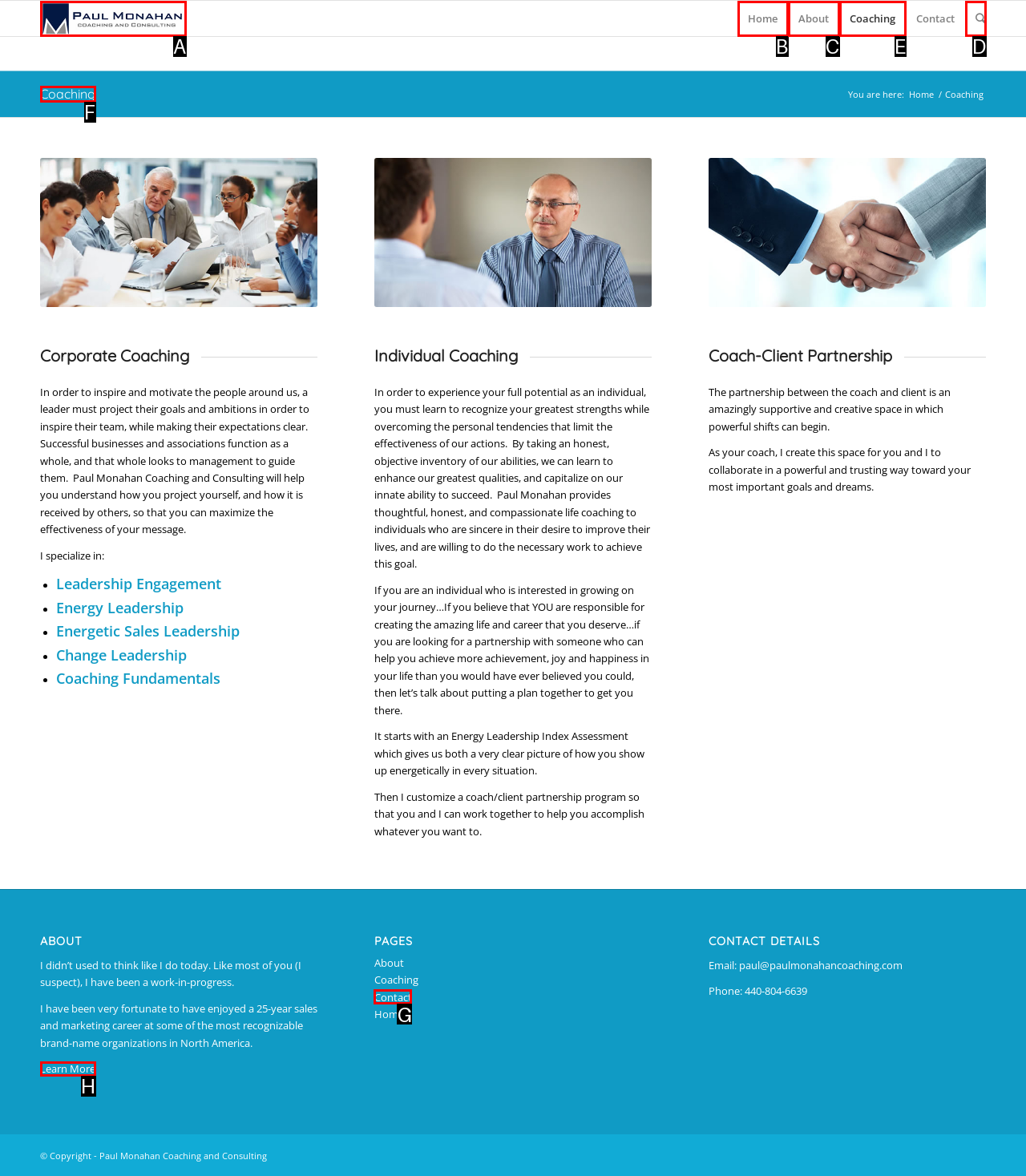Which HTML element should be clicked to complete the following task: Click on the 'Coaching' link?
Answer with the letter corresponding to the correct choice.

E